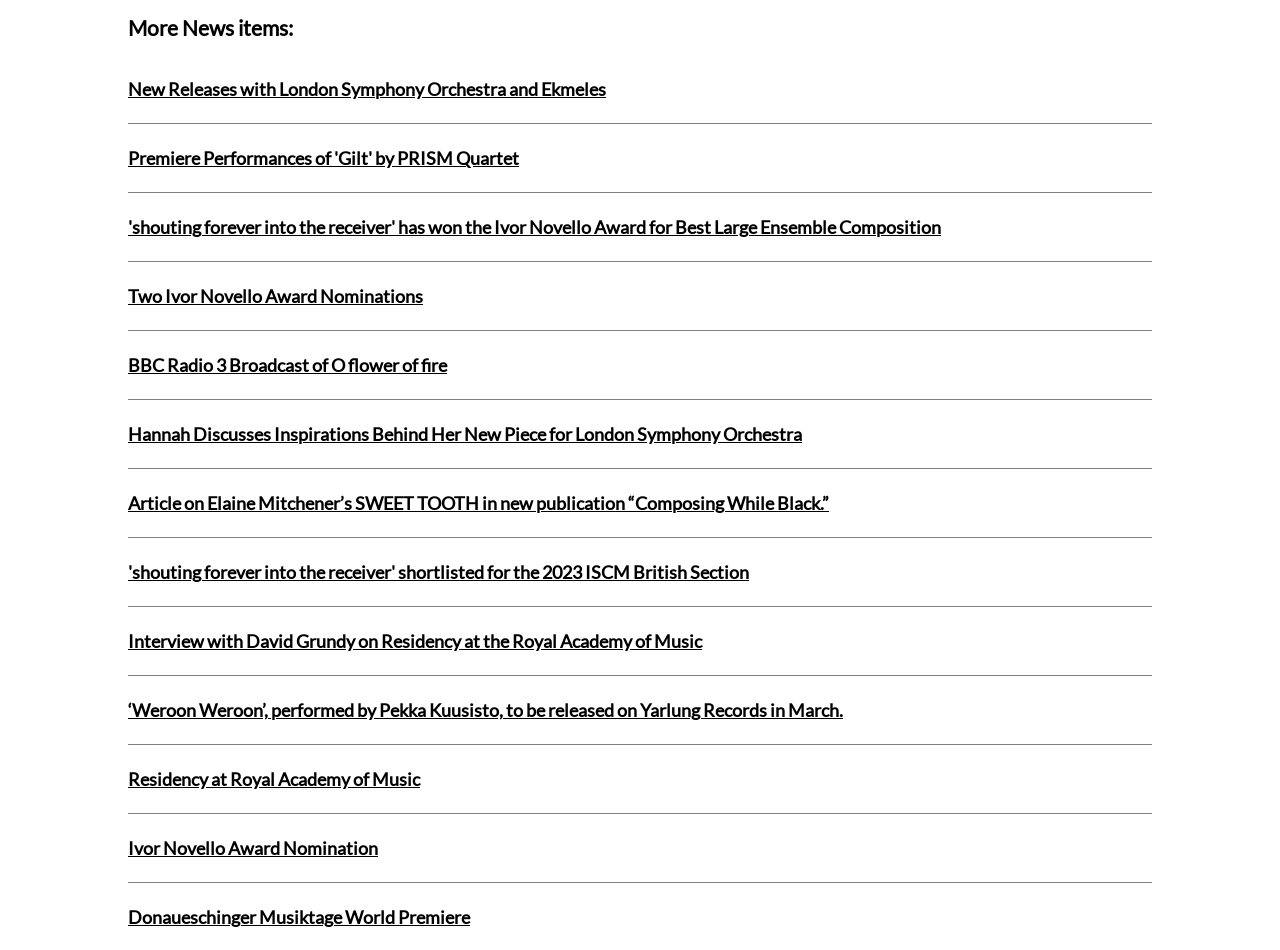Given the description of the UI element: "Two Ivor Novello Award Nominations", predict the bounding box coordinates in the form of [left, top, right, bottom], with each value being a float between 0 and 1.

[0.1, 0.301, 0.9, 0.323]